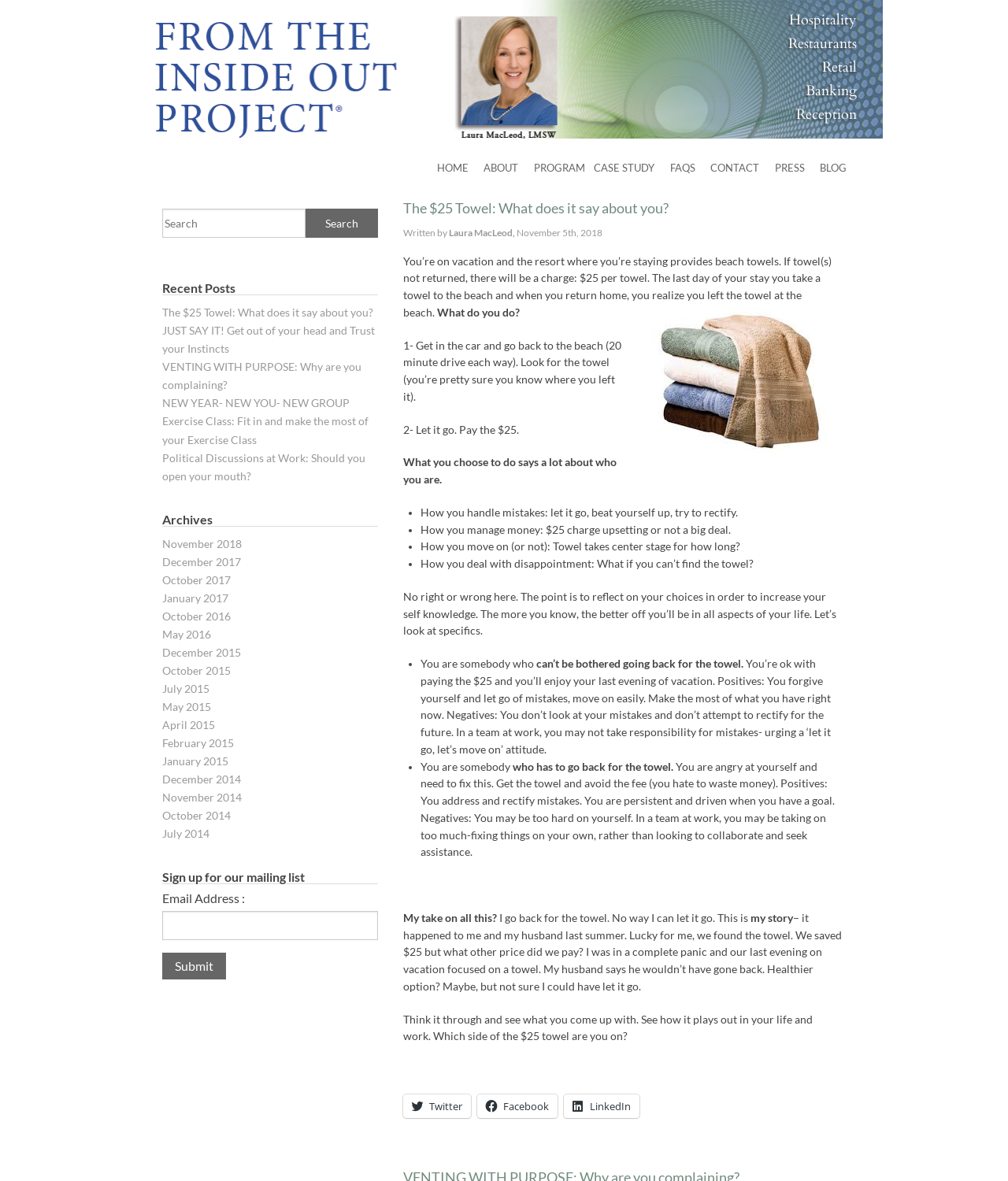Given the element description: "PROGRAM", predict the bounding box coordinates of this UI element. The coordinates must be four float numbers between 0 and 1, given as [left, top, right, bottom].

[0.524, 0.125, 0.584, 0.155]